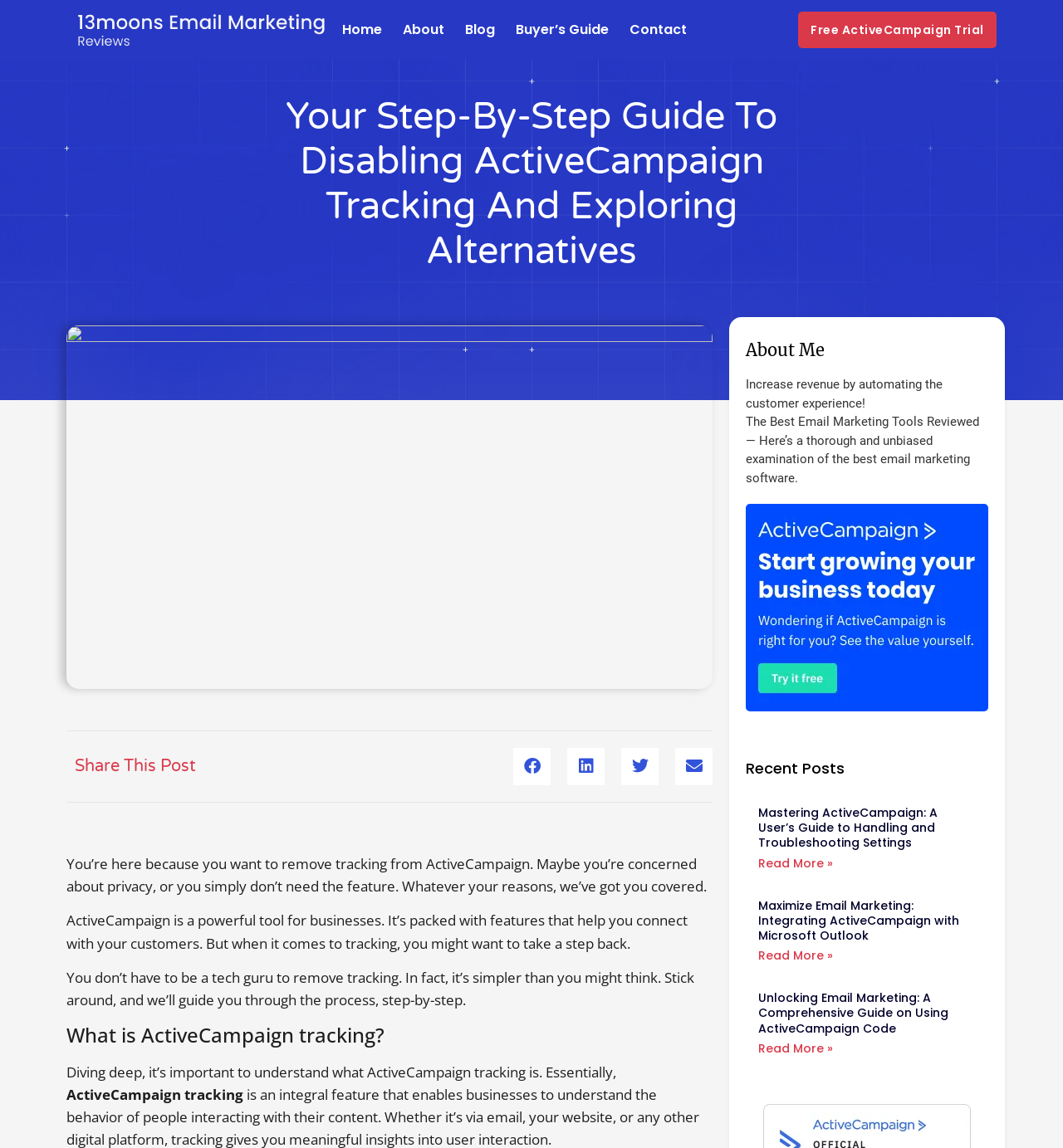With reference to the screenshot, provide a detailed response to the question below:
What is the position of the 'Contact' link on the webpage?

I analyzed the bounding box coordinates of the link element with ID 894, which is labeled as 'Contact'. The coordinates are [0.592, 0.0, 0.646, 0.052], which suggests that the link is located at the top-right of the webpage.